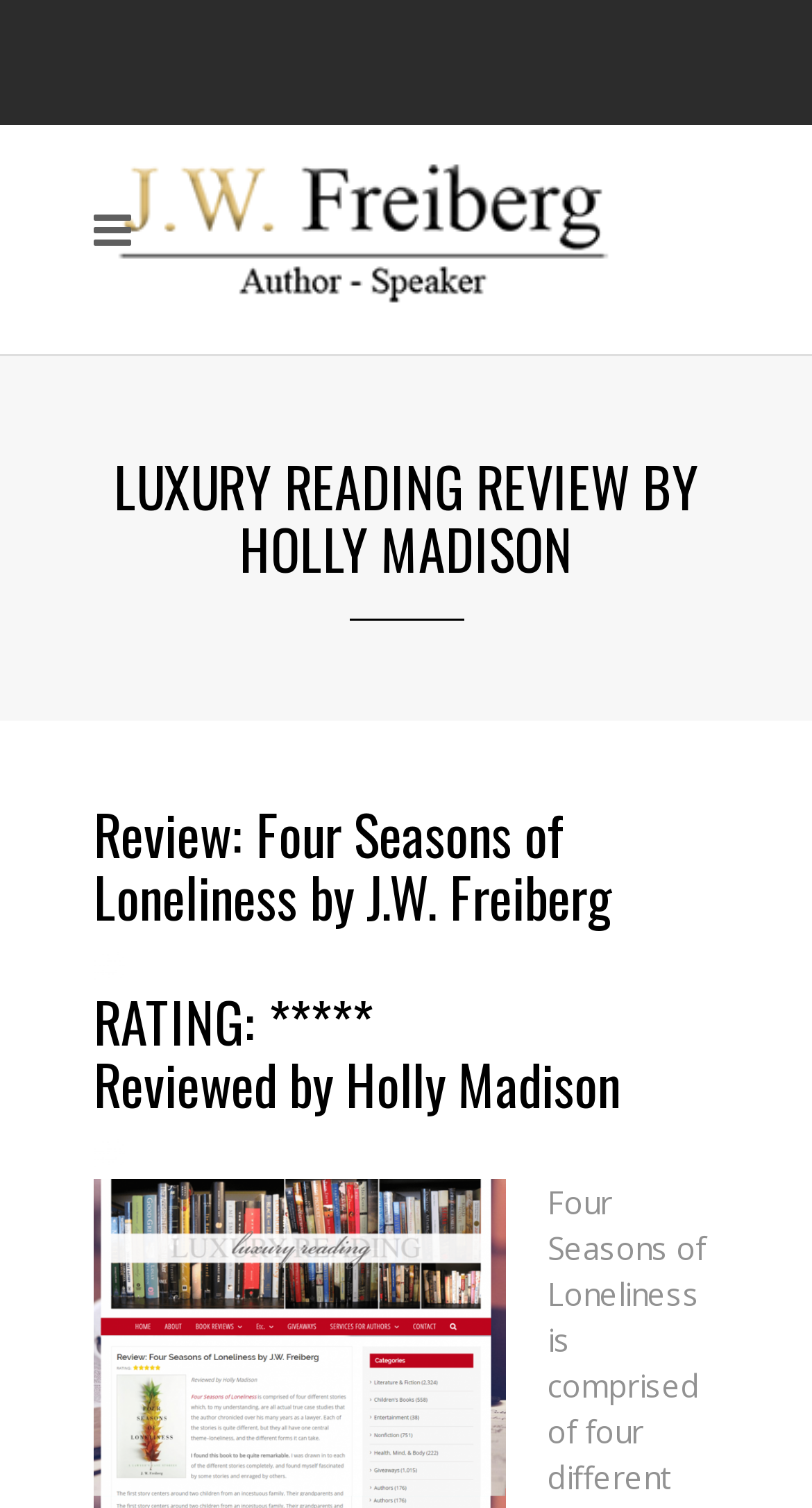Please extract the primary headline from the webpage.

LUXURY READING REVIEW BY HOLLY MADISON